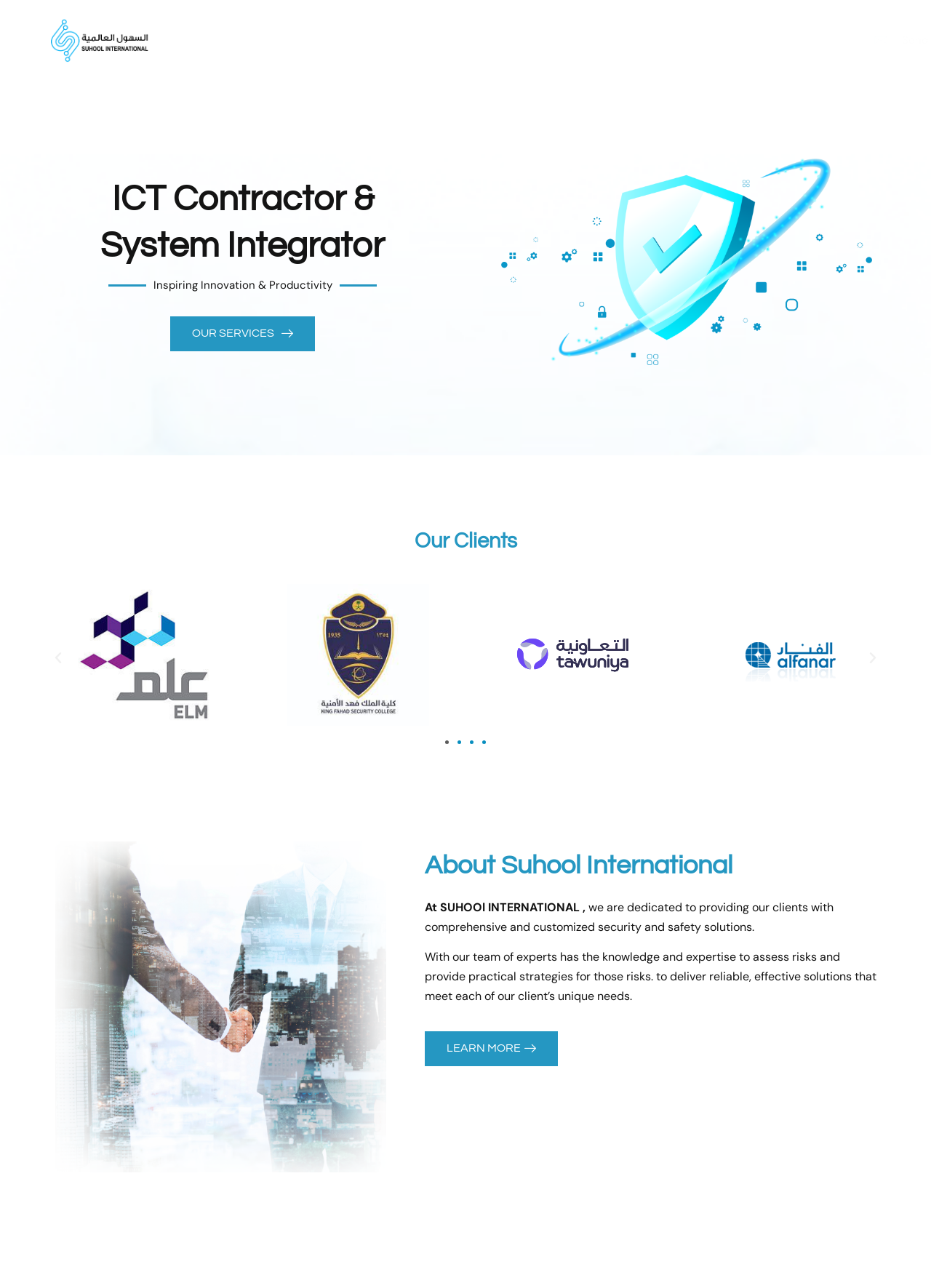Answer this question in one word or a short phrase: What is the purpose of the company?

Providing security and safety solutions